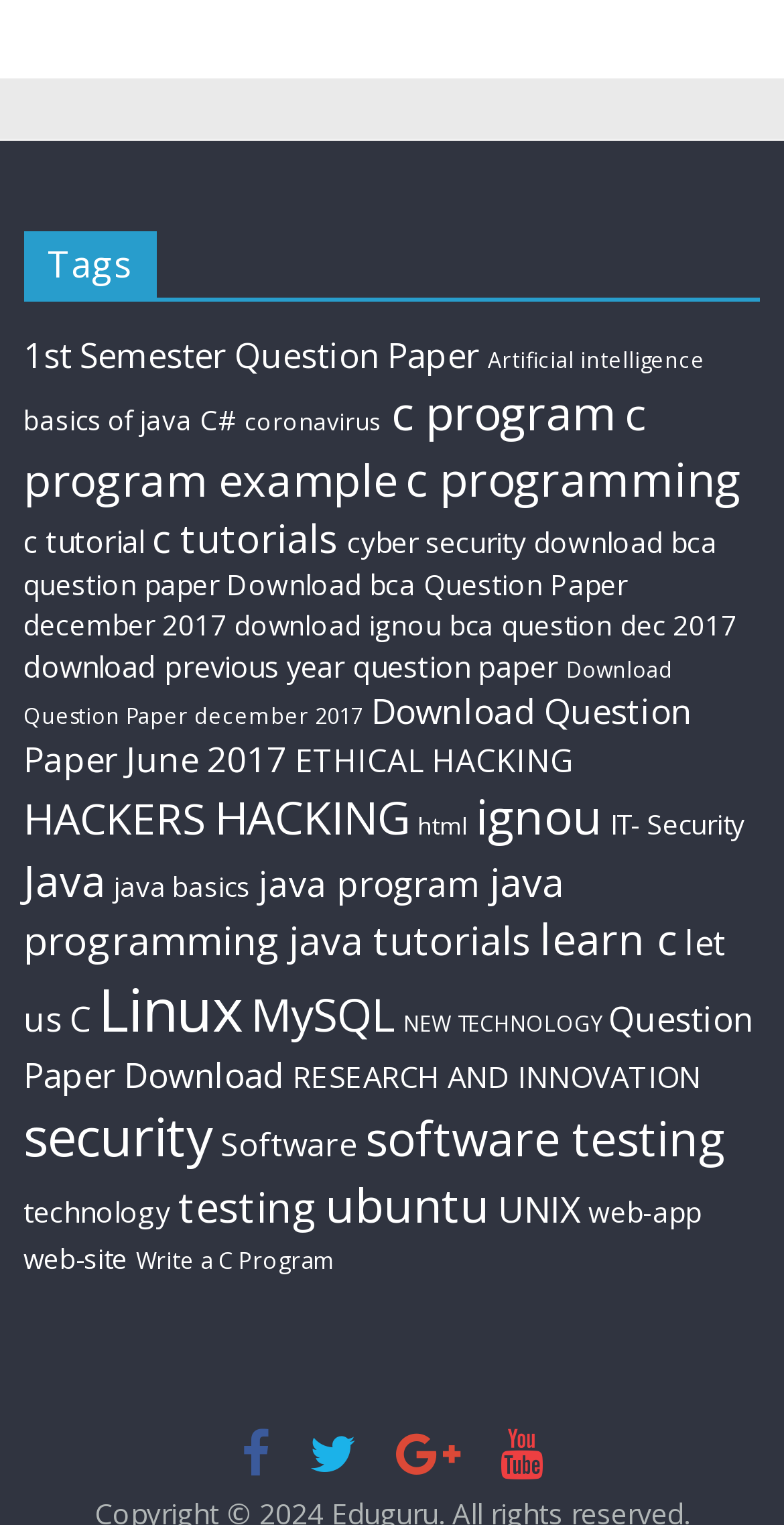Where is the link 'Download Question Paper June 2017 (59 items)' located?
Refer to the image and answer the question using a single word or phrase.

middle of the page